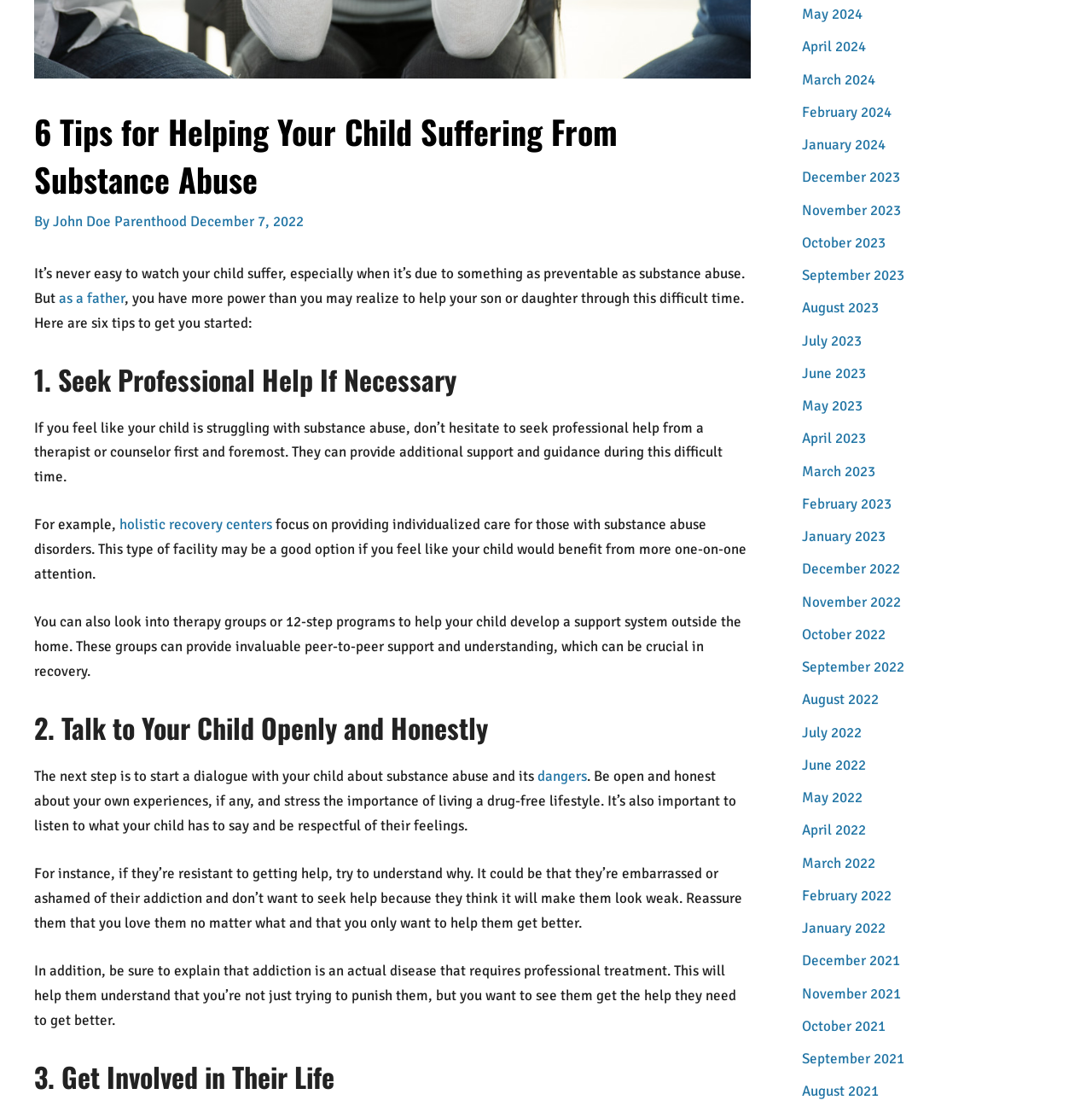Provide the bounding box coordinates for the UI element described in this sentence: "Parenthood". The coordinates should be four float values between 0 and 1, i.e., [left, top, right, bottom].

[0.105, 0.192, 0.171, 0.208]